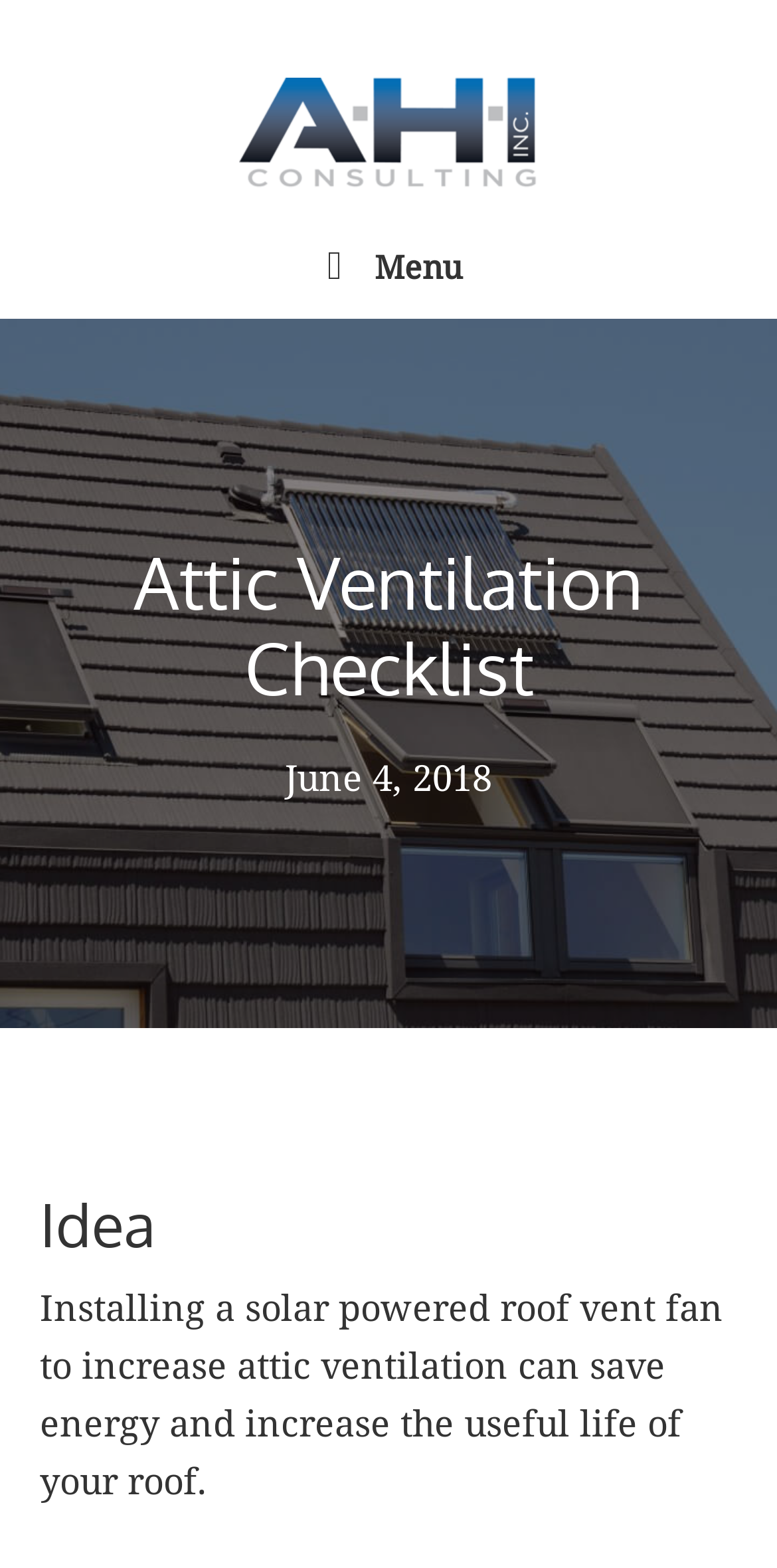What is the name of the consulting company?
Based on the image, provide your answer in one word or phrase.

AHI, Inc. Consulting